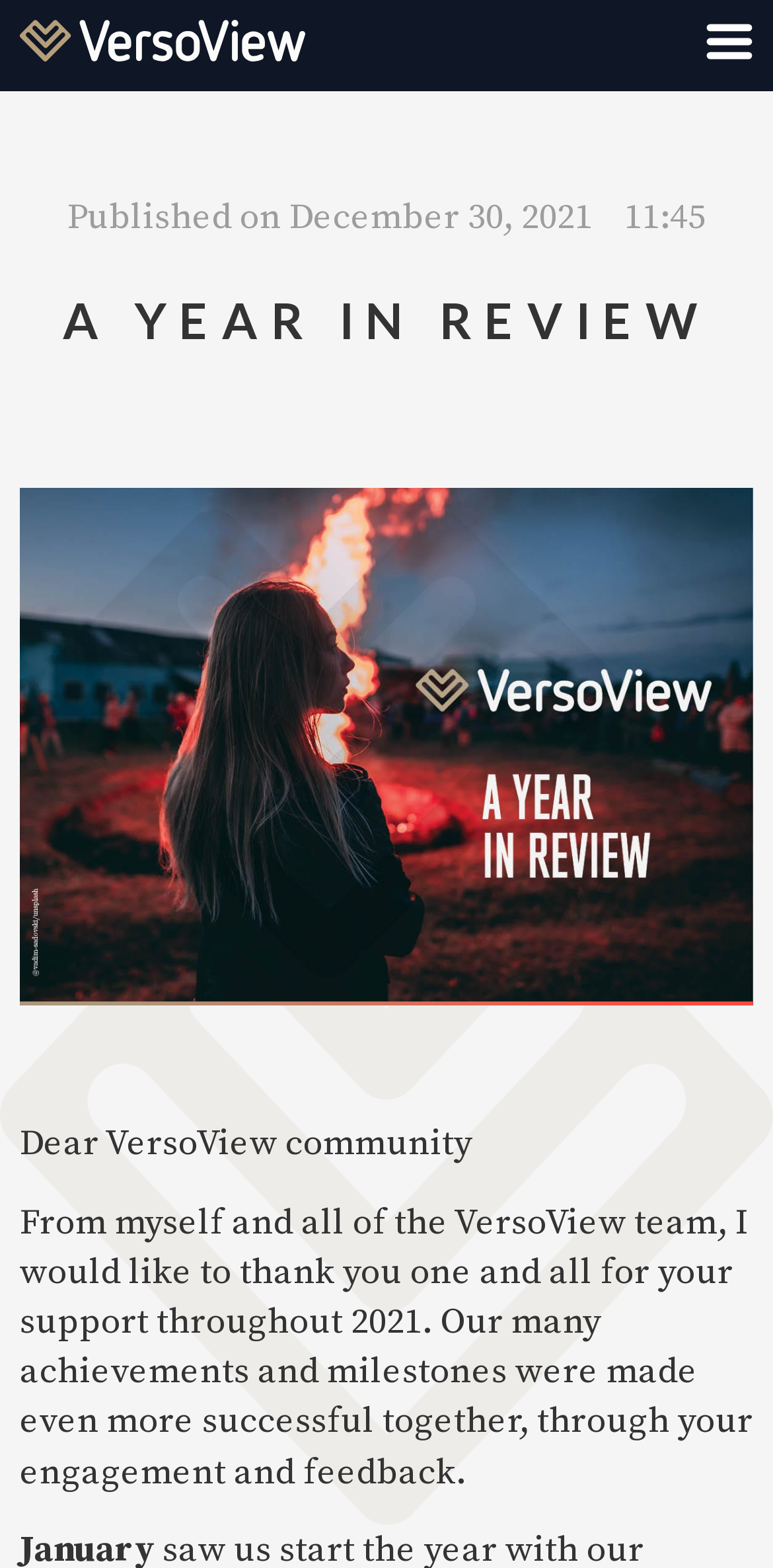Who is addressing the VersoView community?
Answer the question with a detailed and thorough explanation.

I inferred the author's role by reading the static text element 'Dear VersoView community'. The use of 'Dear' and the tone of the message suggest that the author is addressing the community directly.